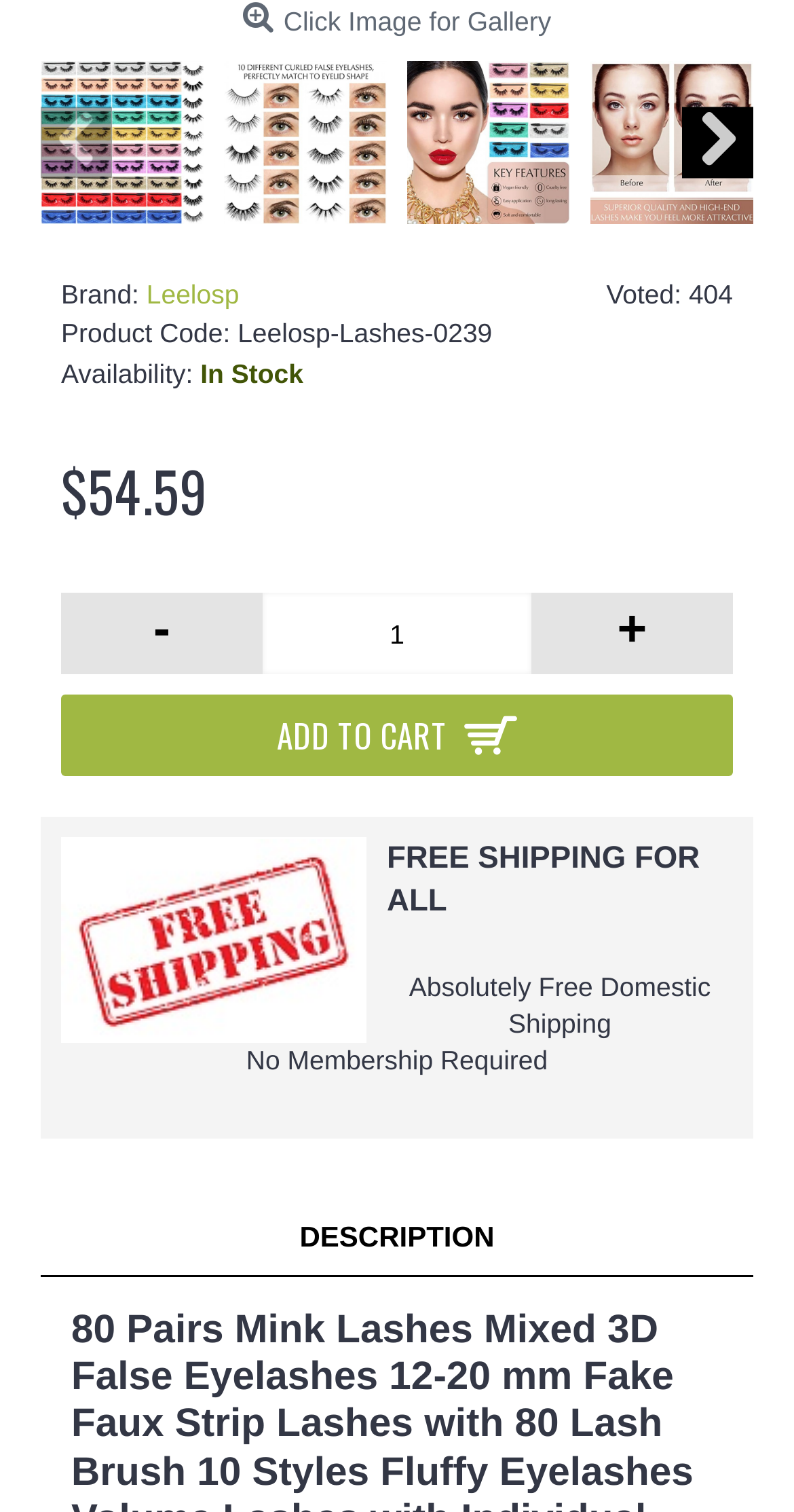Determine the bounding box coordinates of the section I need to click to execute the following instruction: "Increase quantity". Provide the coordinates as four float numbers between 0 and 1, i.e., [left, top, right, bottom].

[0.669, 0.392, 0.923, 0.446]